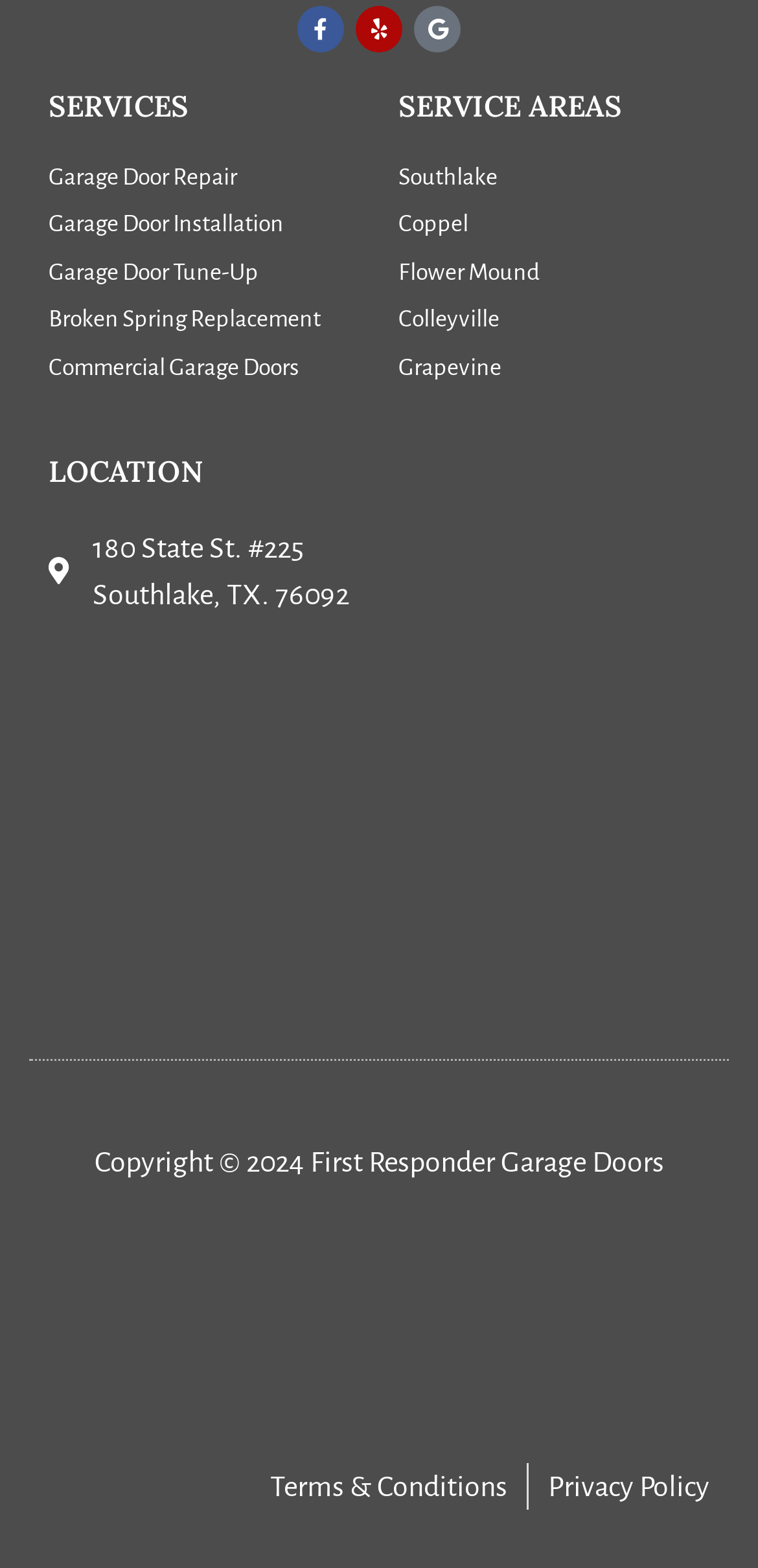Respond concisely with one word or phrase to the following query:
What is the first service offered?

Garage Door Repair